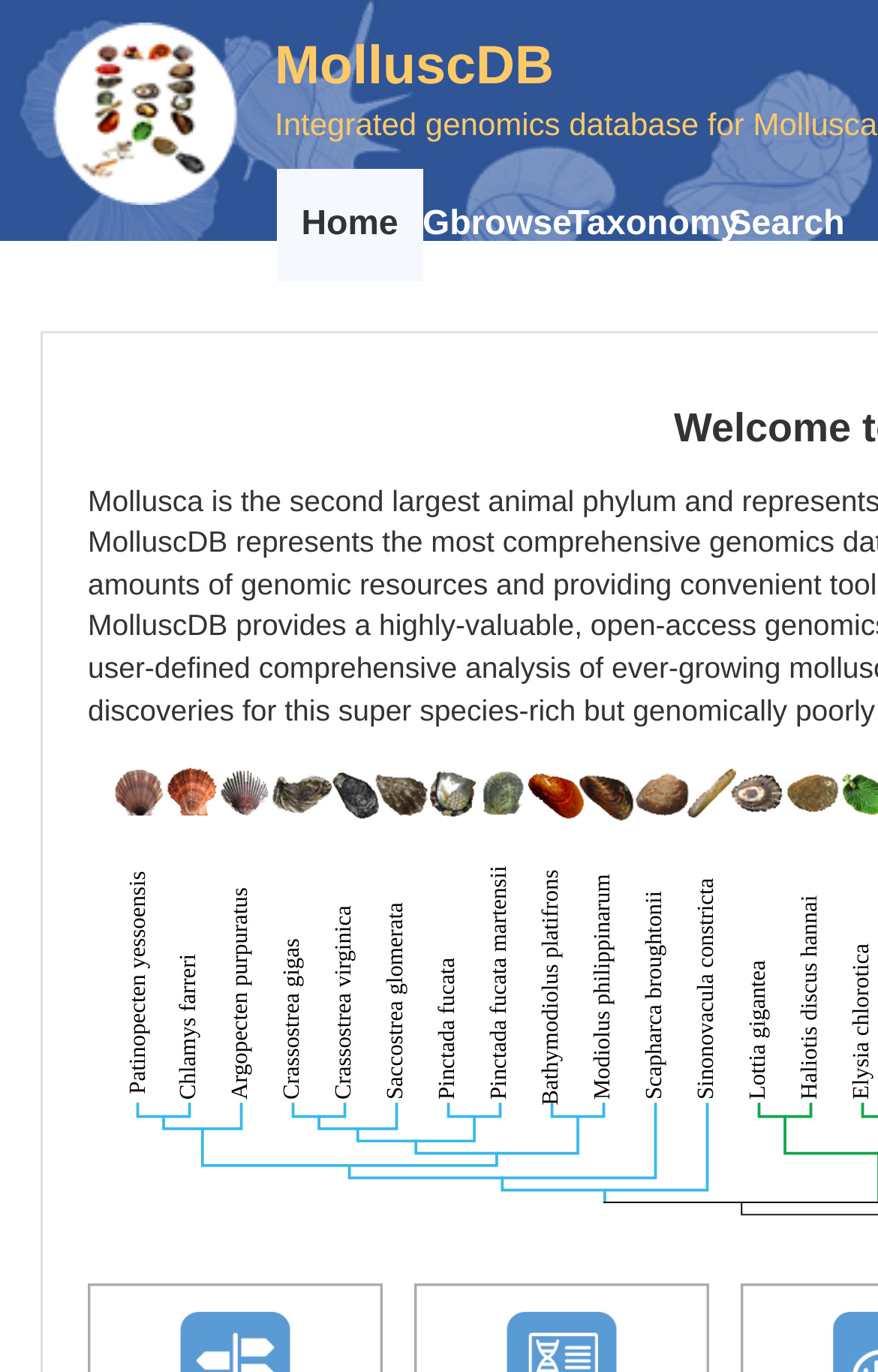Extract the bounding box coordinates for the UI element described by the text: "MolluscDB". The coordinates should be in the form of [left, top, right, bottom] with values between 0 and 1.

[0.313, 0.026, 0.631, 0.071]